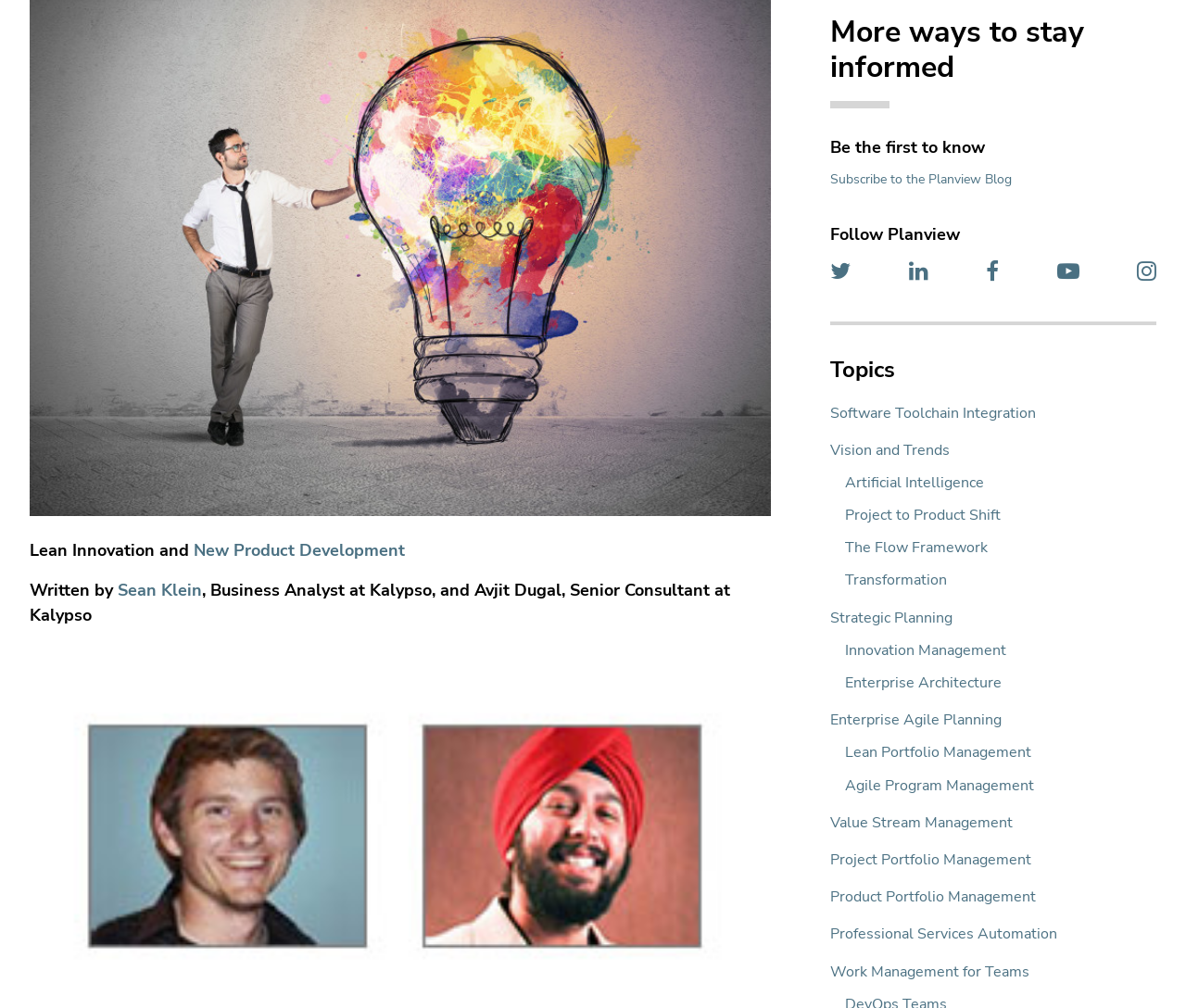Extract the bounding box coordinates for the described element: "Transformation". The coordinates should be represented as four float numbers between 0 and 1: [left, top, right, bottom].

[0.712, 0.568, 0.975, 0.585]